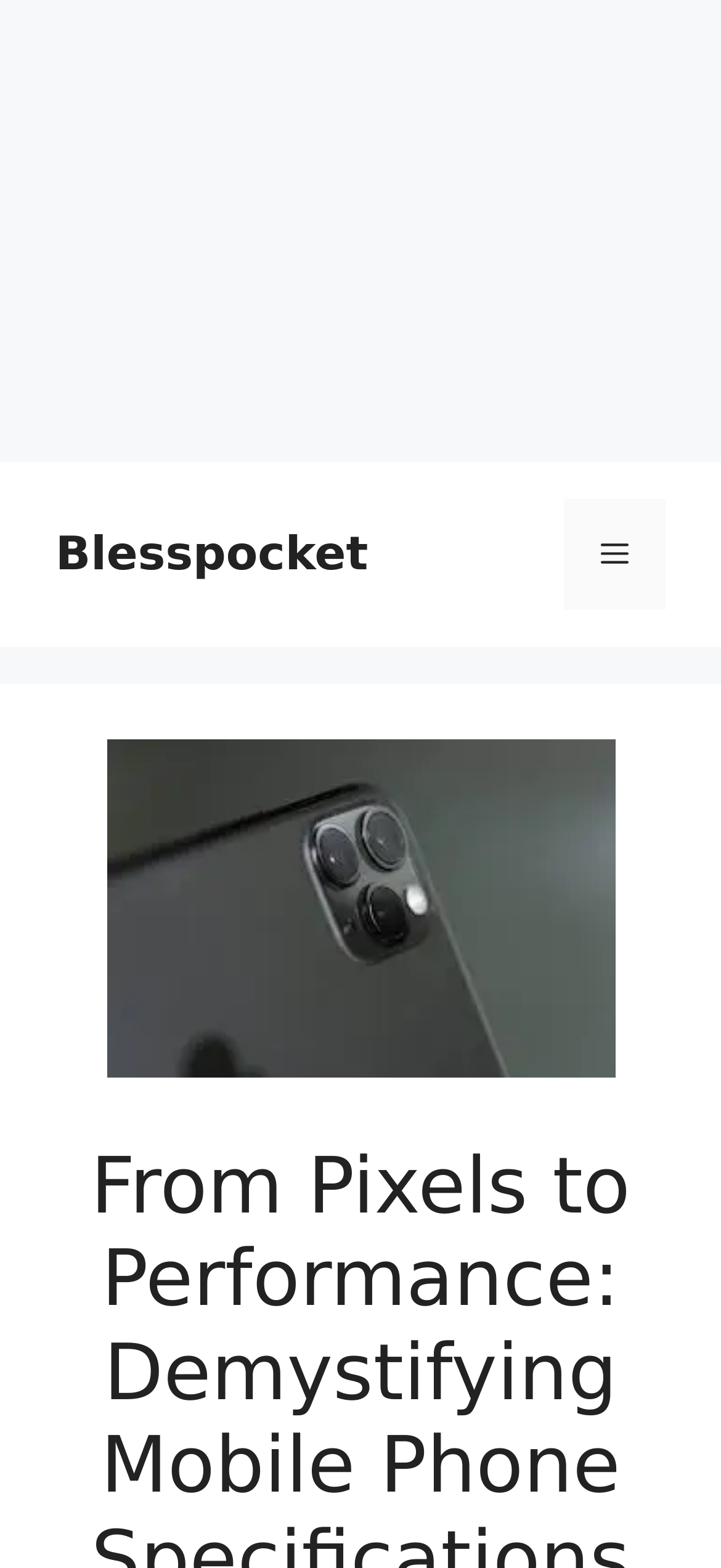Bounding box coordinates are specified in the format (top-left x, top-left y, bottom-right x, bottom-right y). All values are floating point numbers bounded between 0 and 1. Please provide the bounding box coordinate of the region this sentence describes: Menu

[0.782, 0.318, 0.923, 0.389]